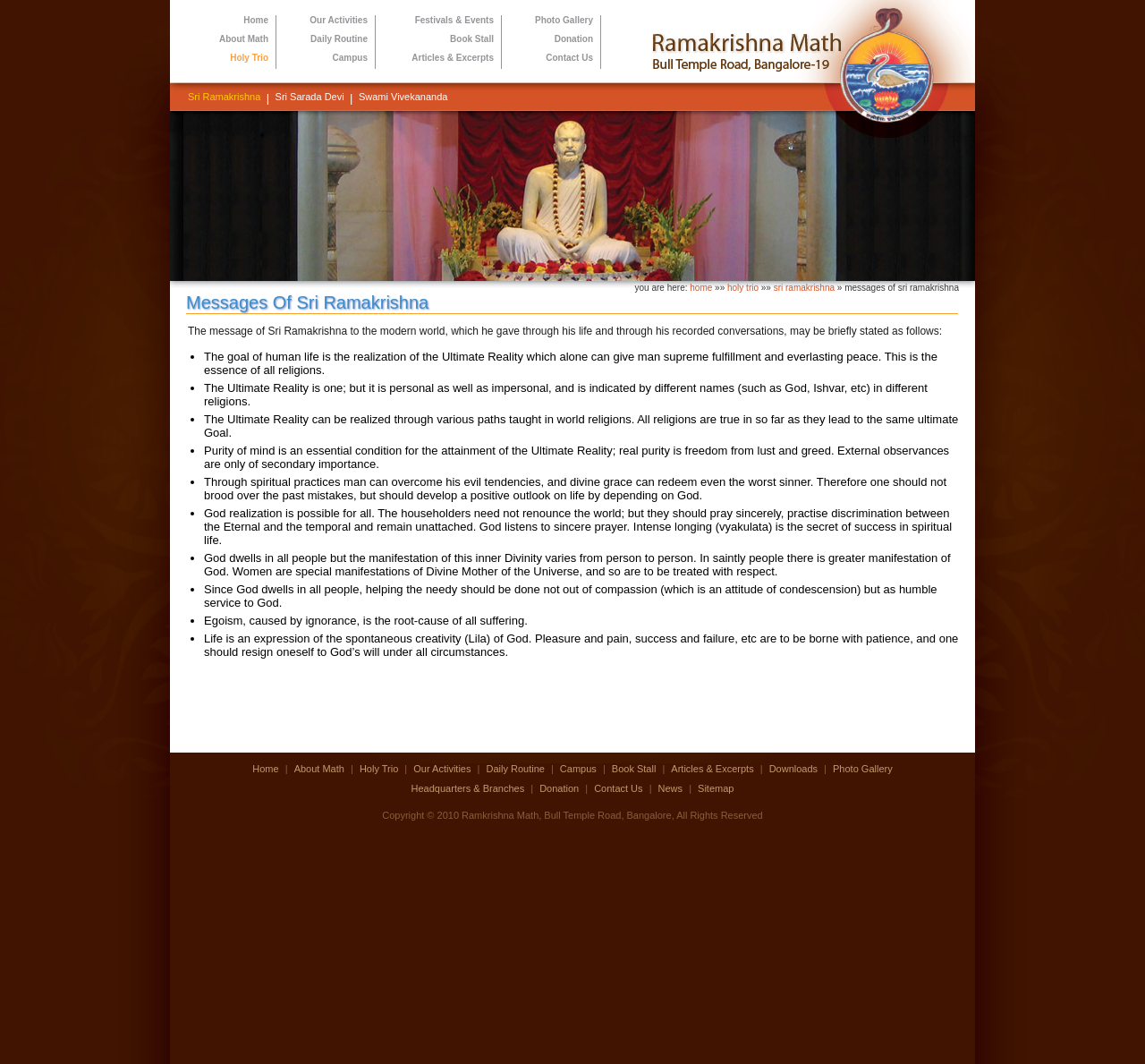How many links are there in the top navigation menu?
Please provide a single word or phrase as your answer based on the screenshot.

9